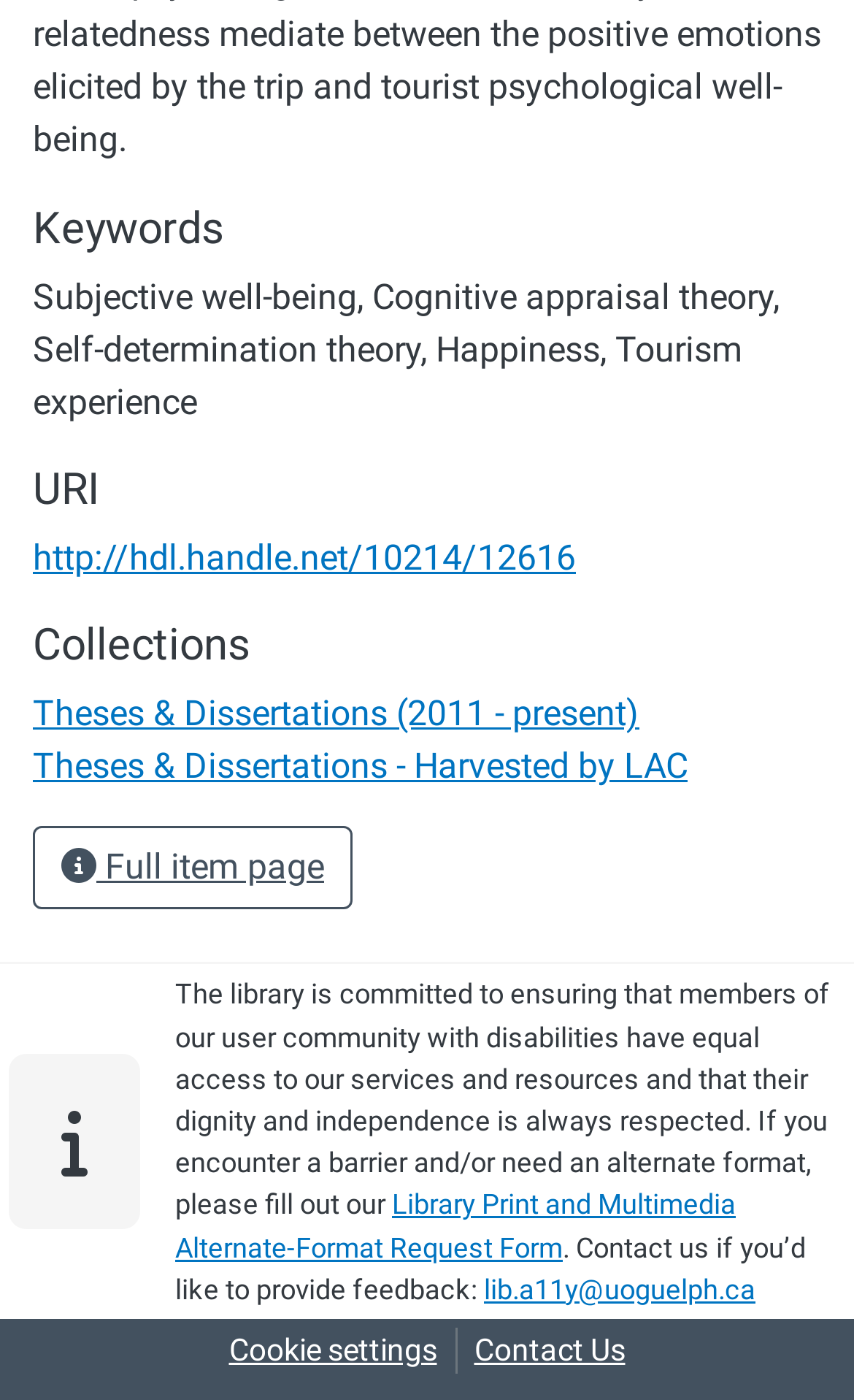How can users request an alternate format?
Based on the screenshot, give a detailed explanation to answer the question.

The webpage contains a link element with the text 'Library Print and Multimedia Alternate-Format Request Form', which suggests that users can request an alternate format by filling out this form.